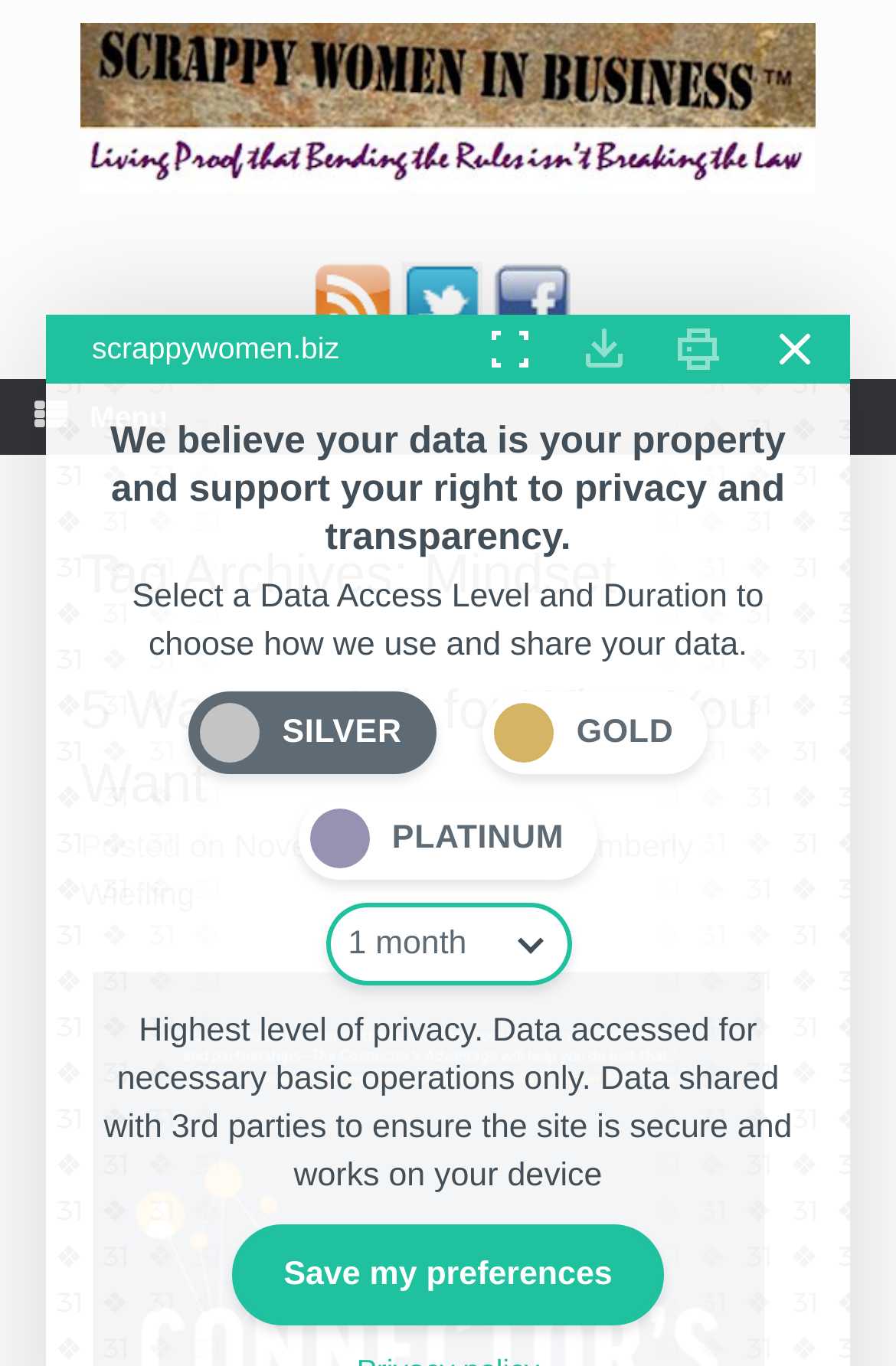Who is the author of the first article?
Please answer the question with a detailed and comprehensive explanation.

I looked at the link element with the text 'by' and found the author of the first article, which is 'Kimberly Wiefling'.